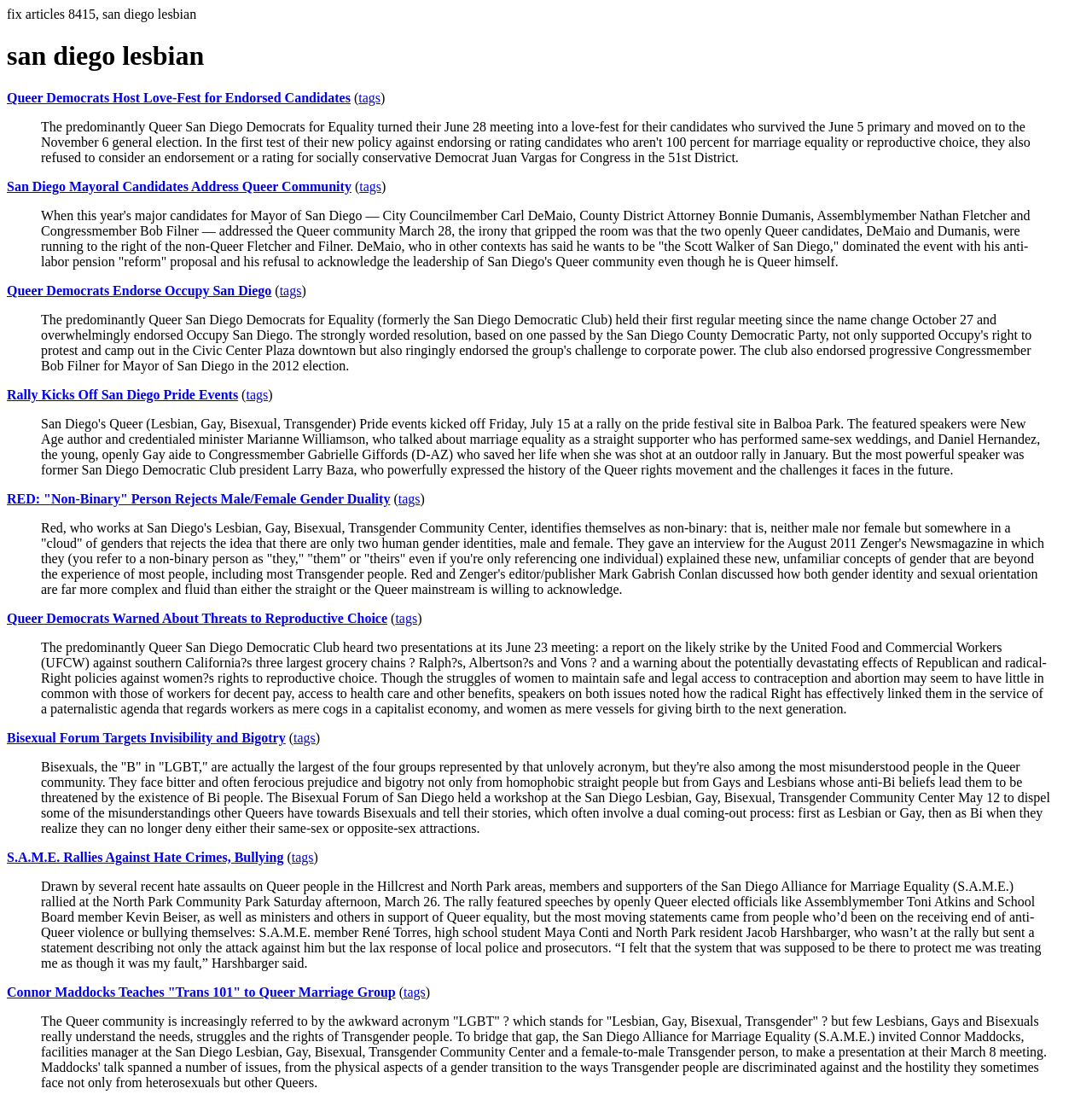Using the information in the image, could you please answer the following question in detail:
Is there a mention of a specific community center?

In the article about the Bisexual Forum, it is mentioned that the event was held at the San Diego Lesbian, Gay, Bisexual, Transgender Community Center, indicating that this community center is relevant to the topic of the webpage.